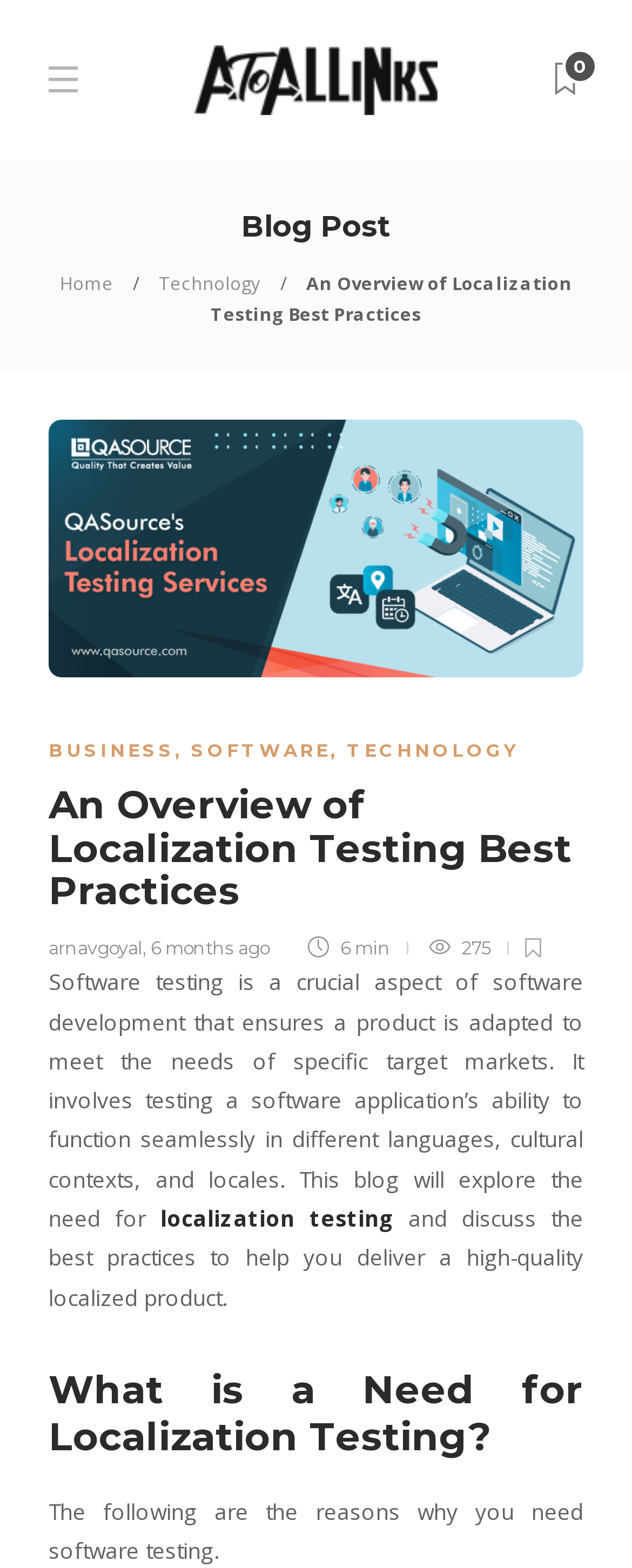Please determine the main heading text of this webpage.

An Overview of Localization Testing Best Practices 